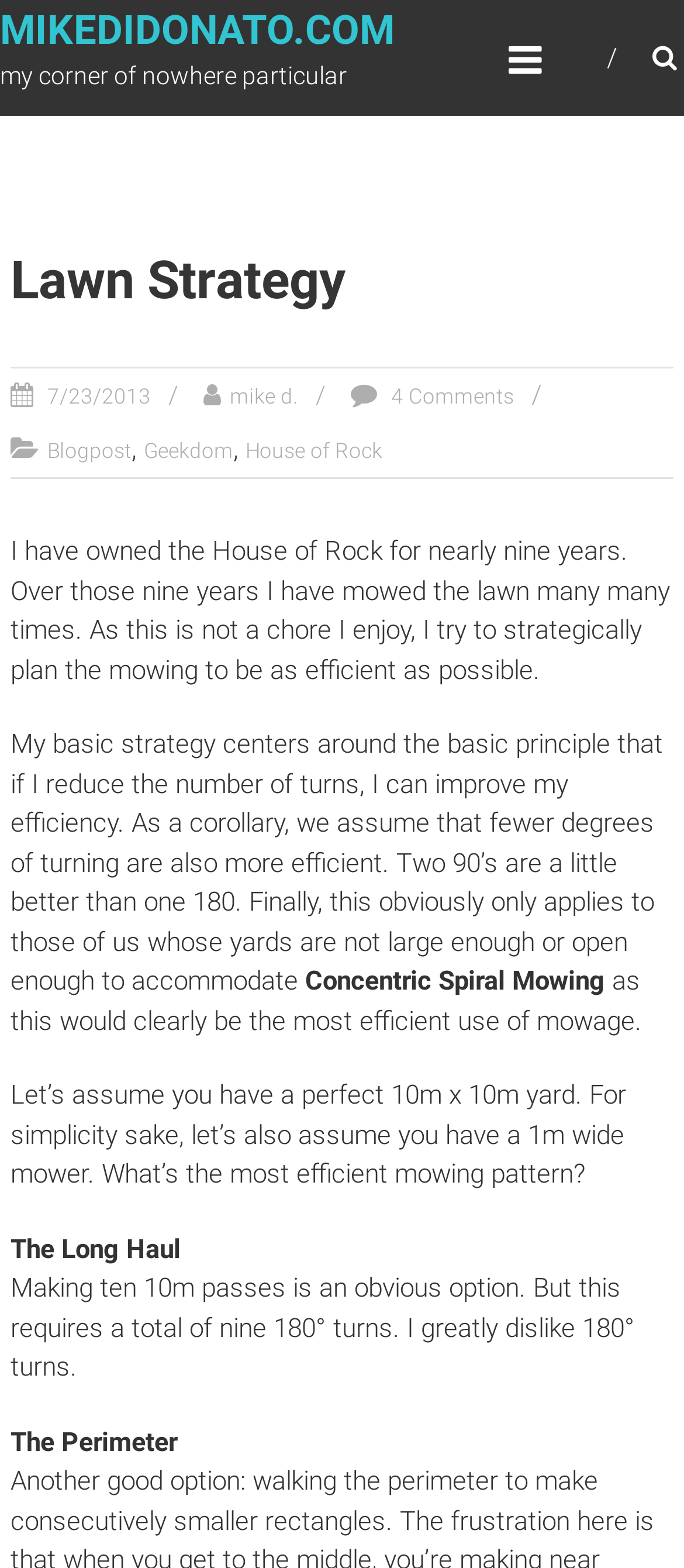Please find the bounding box for the following UI element description. Provide the coordinates in (top-left x, top-left y, bottom-right x, bottom-right y) format, with values between 0 and 1: mike d.

[0.335, 0.245, 0.435, 0.261]